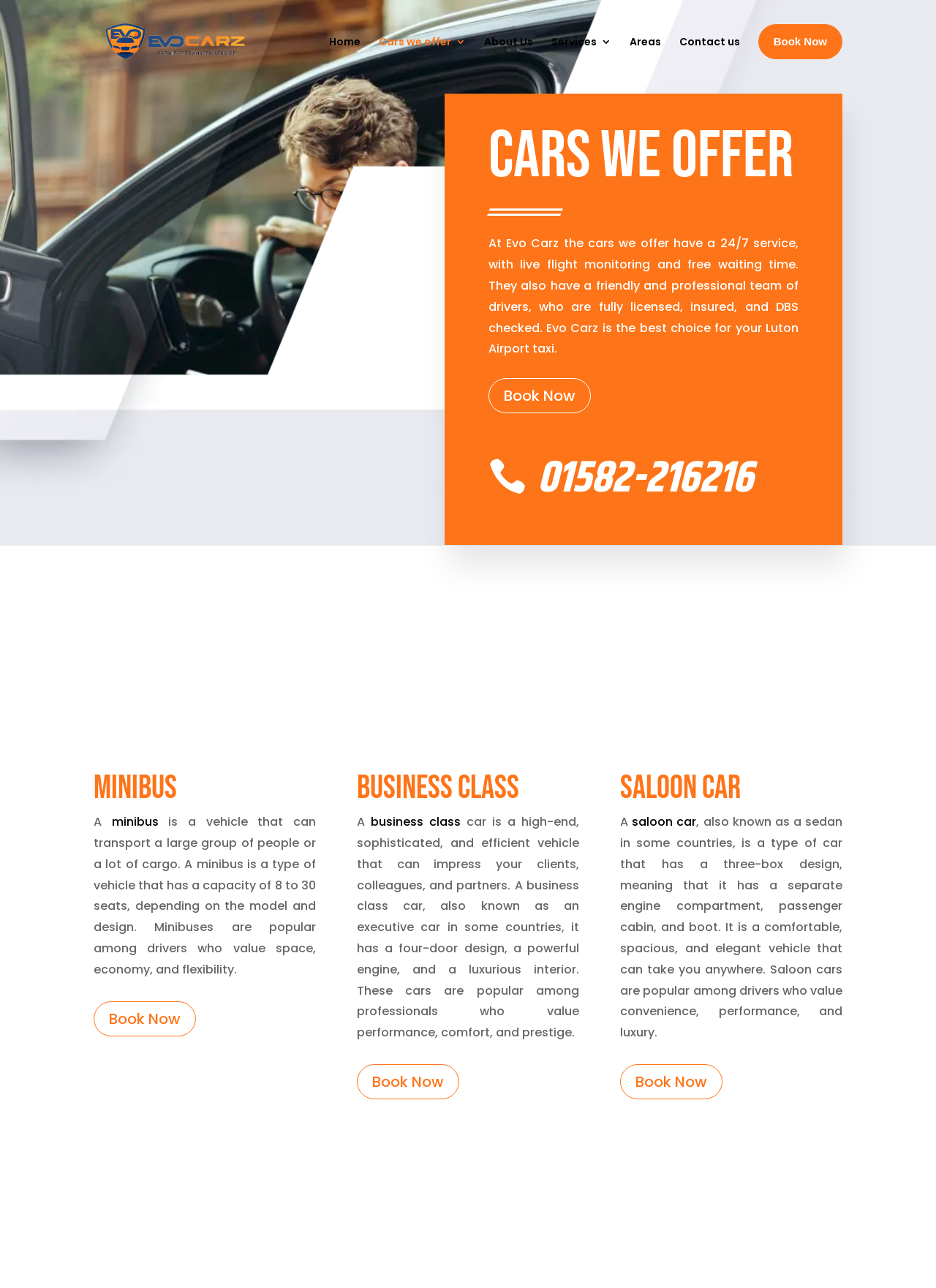Locate the bounding box coordinates of the area you need to click to fulfill this instruction: 'Explore Business Class cars'. The coordinates must be in the form of four float numbers ranging from 0 to 1: [left, top, right, bottom].

[0.396, 0.632, 0.492, 0.645]